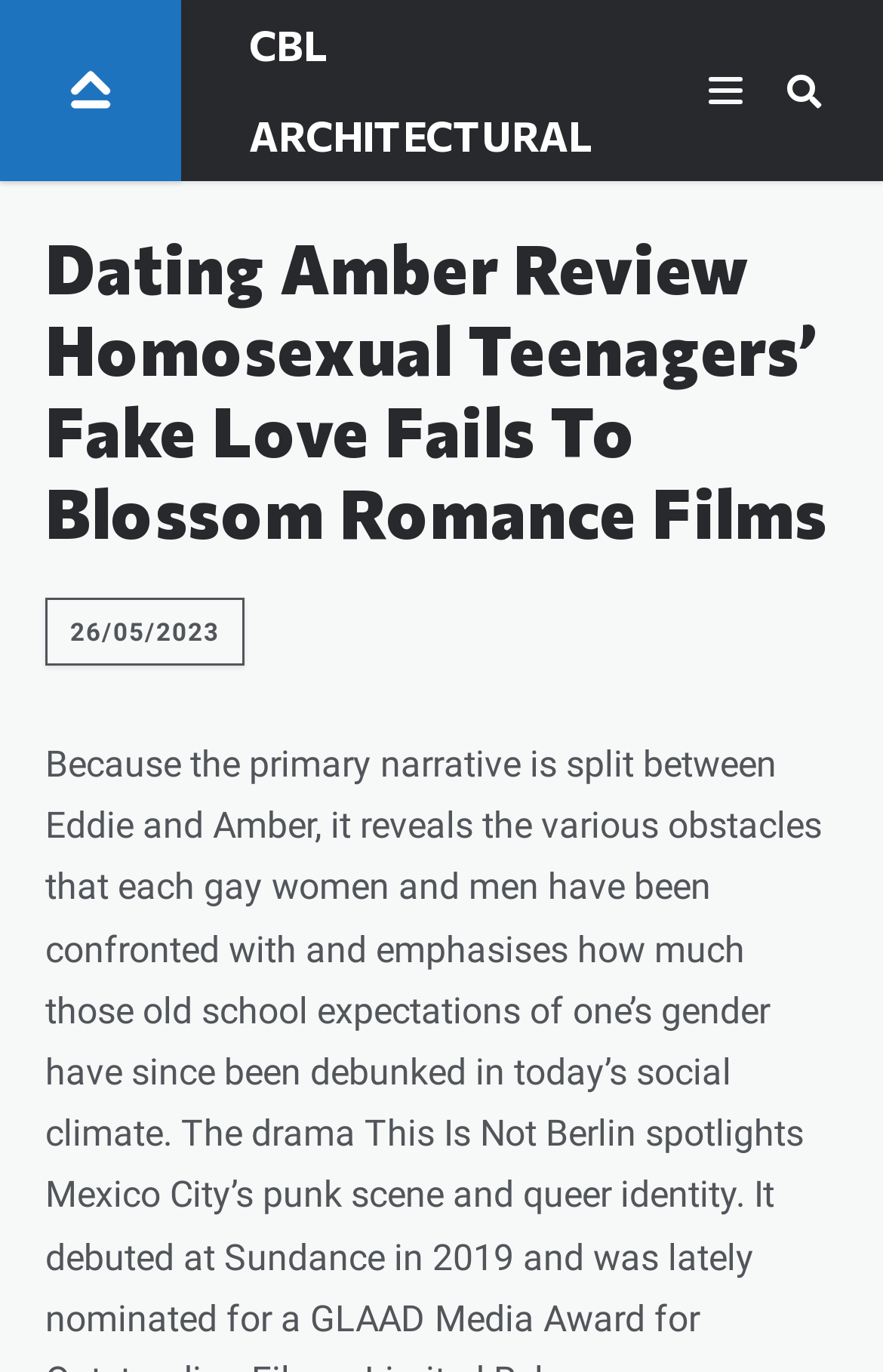Give a concise answer using only one word or phrase for this question:
What is the text on the top-left image?

CBL Architectural